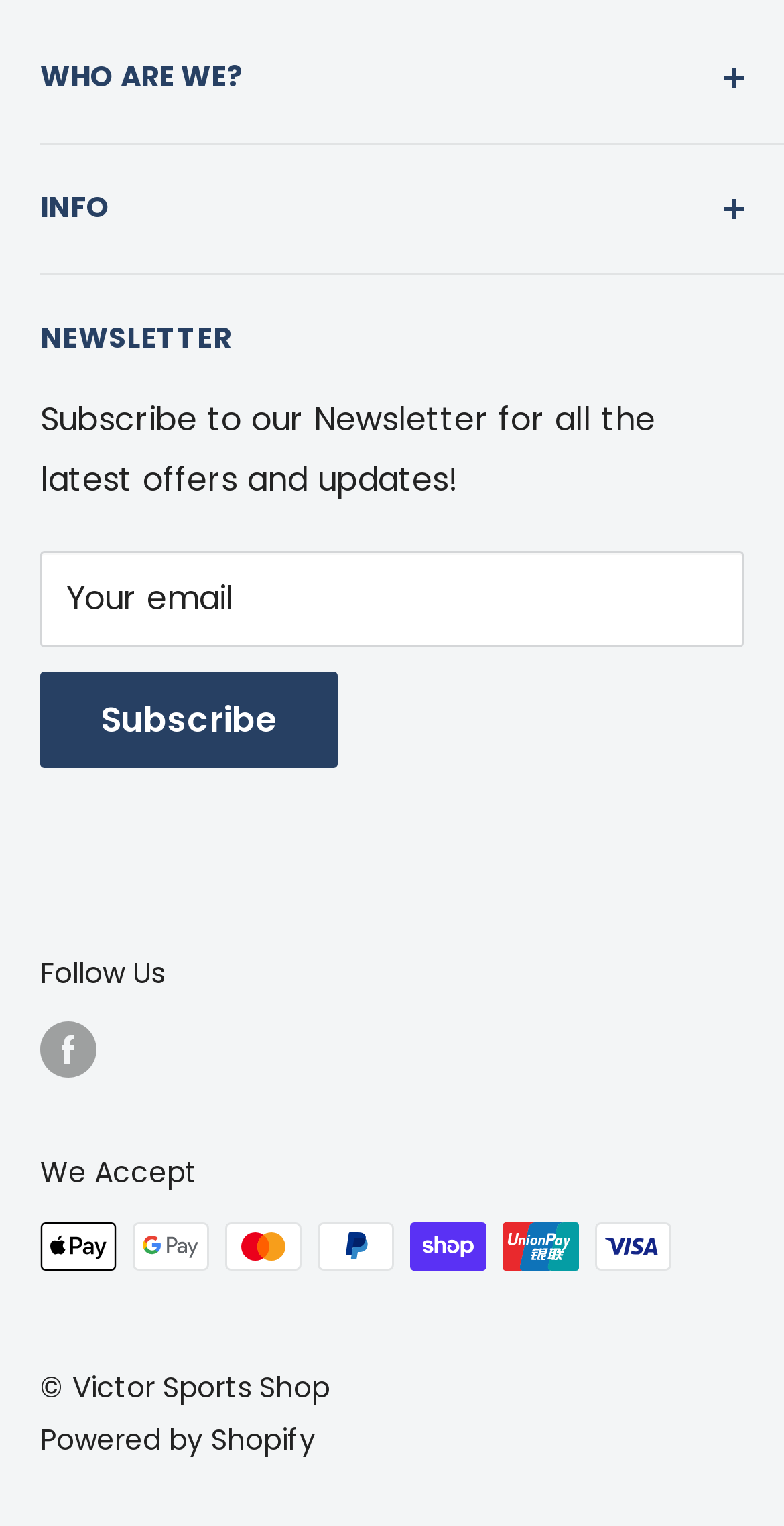Locate the UI element described by Menu and provide its bounding box coordinates. Use the format (top-left x, top-left y, bottom-right x, bottom-right y) with all values as floating point numbers between 0 and 1.

None